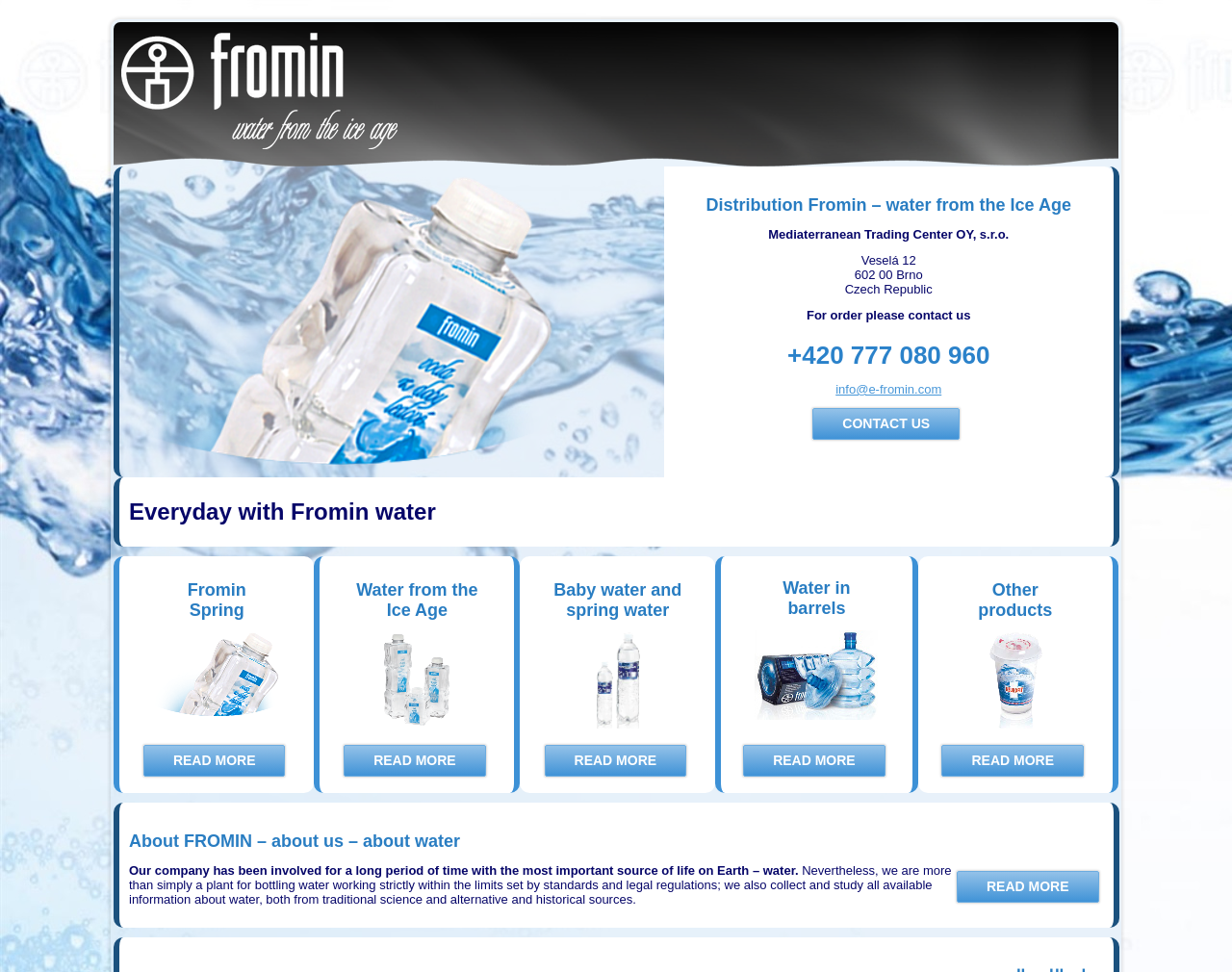What is the country where the company is located?
Kindly give a detailed and elaborate answer to the question.

The country where the company is located can be found in the first table cell of the first table row, which contains the text 'Czech Republic'.